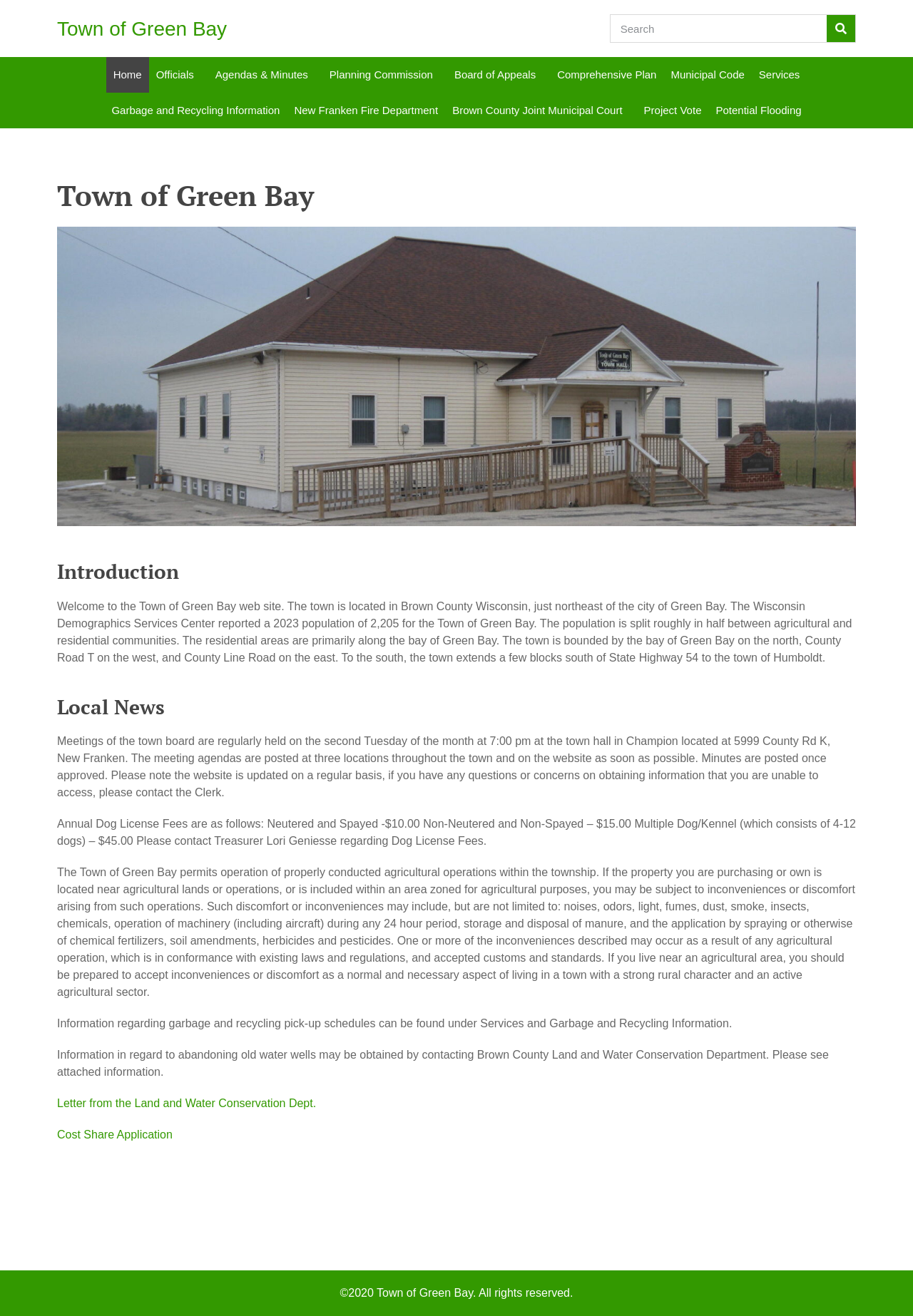Please determine the bounding box coordinates for the element that should be clicked to follow these instructions: "Check the garbage and recycling information".

[0.114, 0.07, 0.314, 0.098]